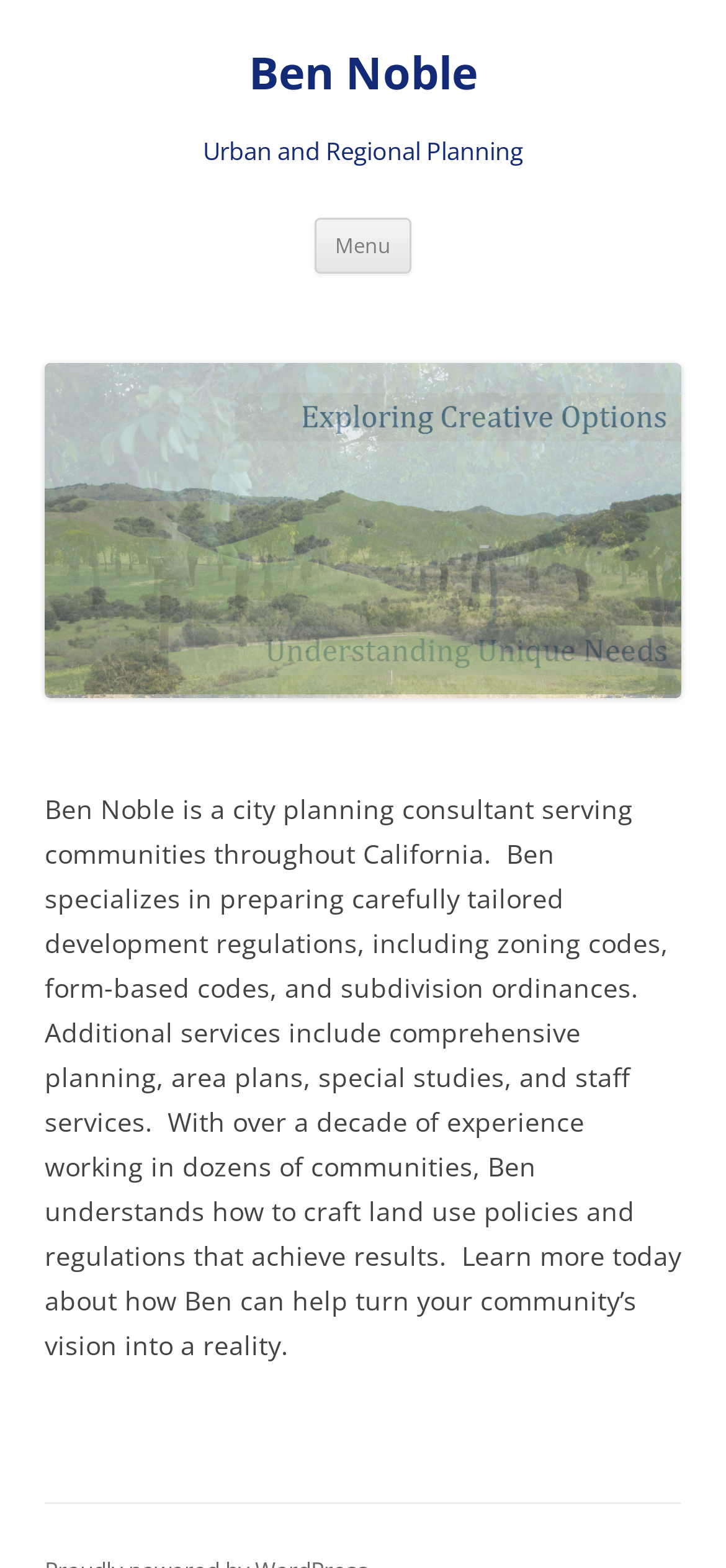What is the purpose of Ben's work?
Please answer the question with as much detail as possible using the screenshot.

According to the webpage content, Ben understands how to craft land use policies and regulations that achieve results, implying that the purpose of his work is to achieve results.